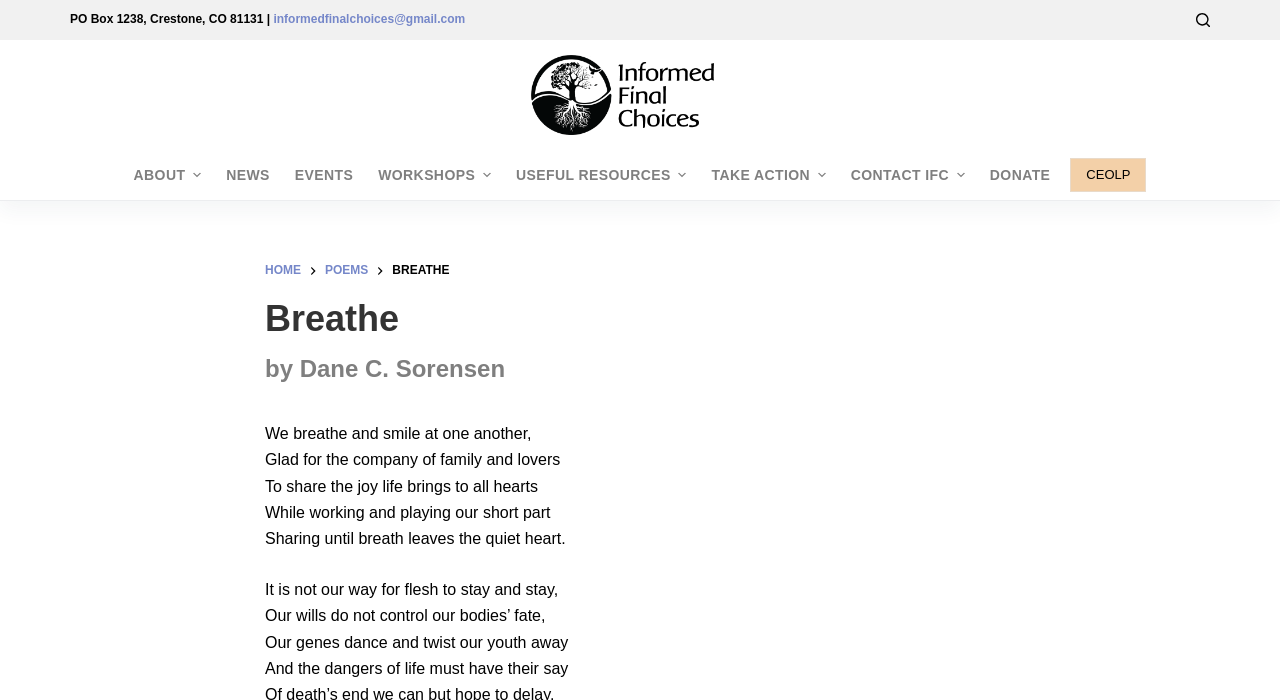Could you highlight the region that needs to be clicked to execute the instruction: "Check the 'NEWS' section"?

[0.167, 0.214, 0.221, 0.286]